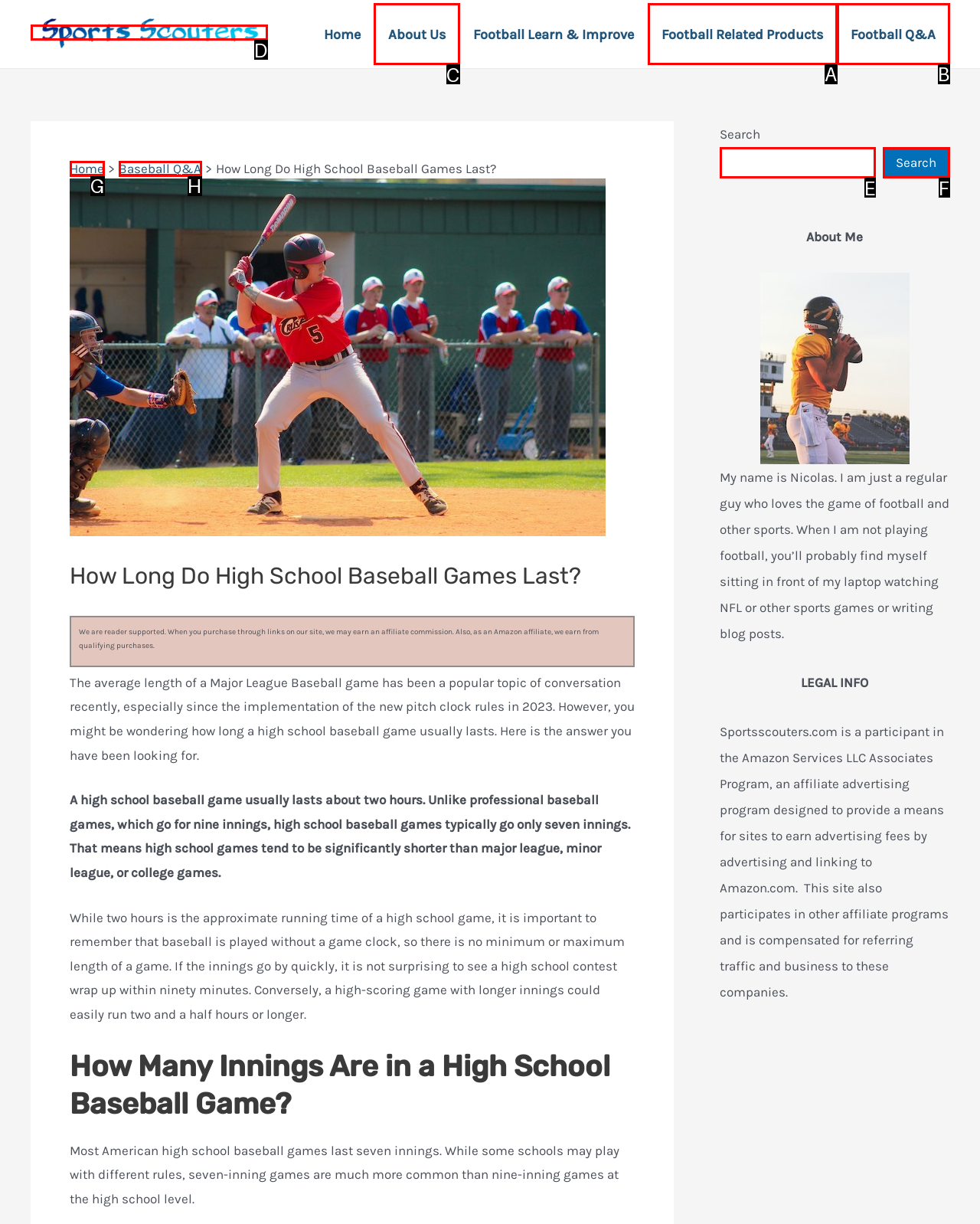Find the option you need to click to complete the following instruction: Click the 'About Us' link
Answer with the corresponding letter from the choices given directly.

C